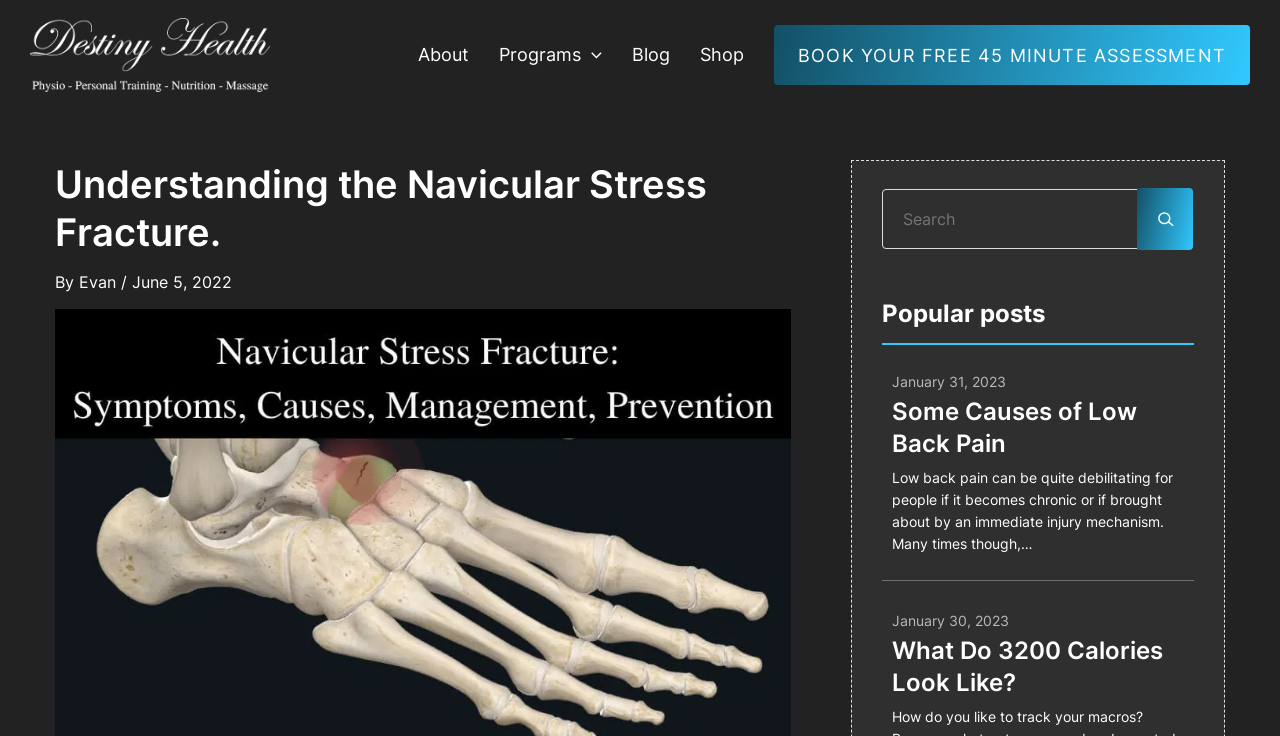Please provide a detailed answer to the question below based on the screenshot: 
What is the purpose of the button with the search icon?

I inferred the purpose of the button by its icon, which is a common search icon, and its proximity to the search textbox.